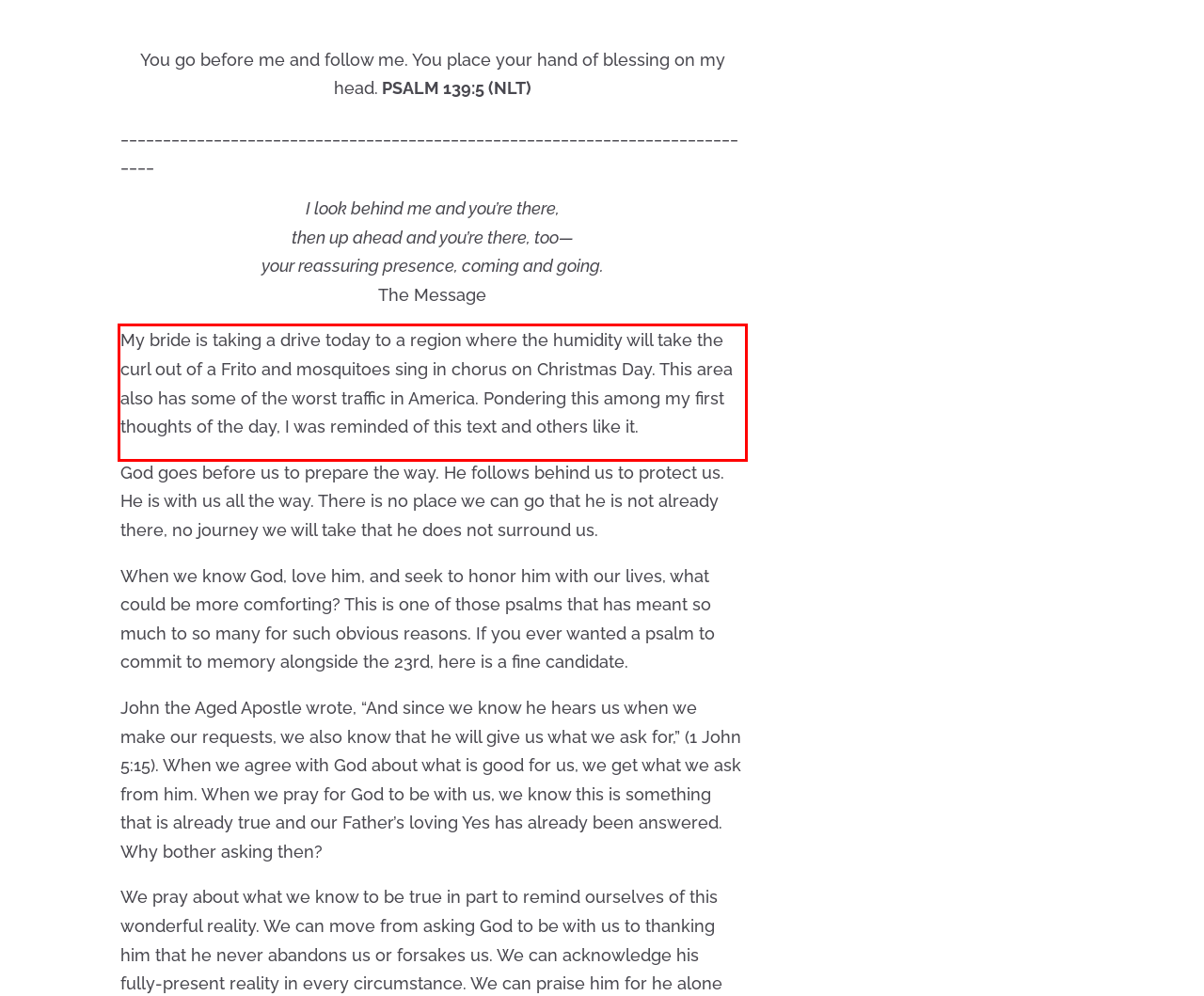Using OCR, extract the text content found within the red bounding box in the given webpage screenshot.

My bride is taking a drive today to a region where the humidity will take the curl out of a Frito and mosquitoes sing in chorus on Christmas Day. This area also has some of the worst traffic in America. Pondering this among my first thoughts of the day, I was reminded of this text and others like it.